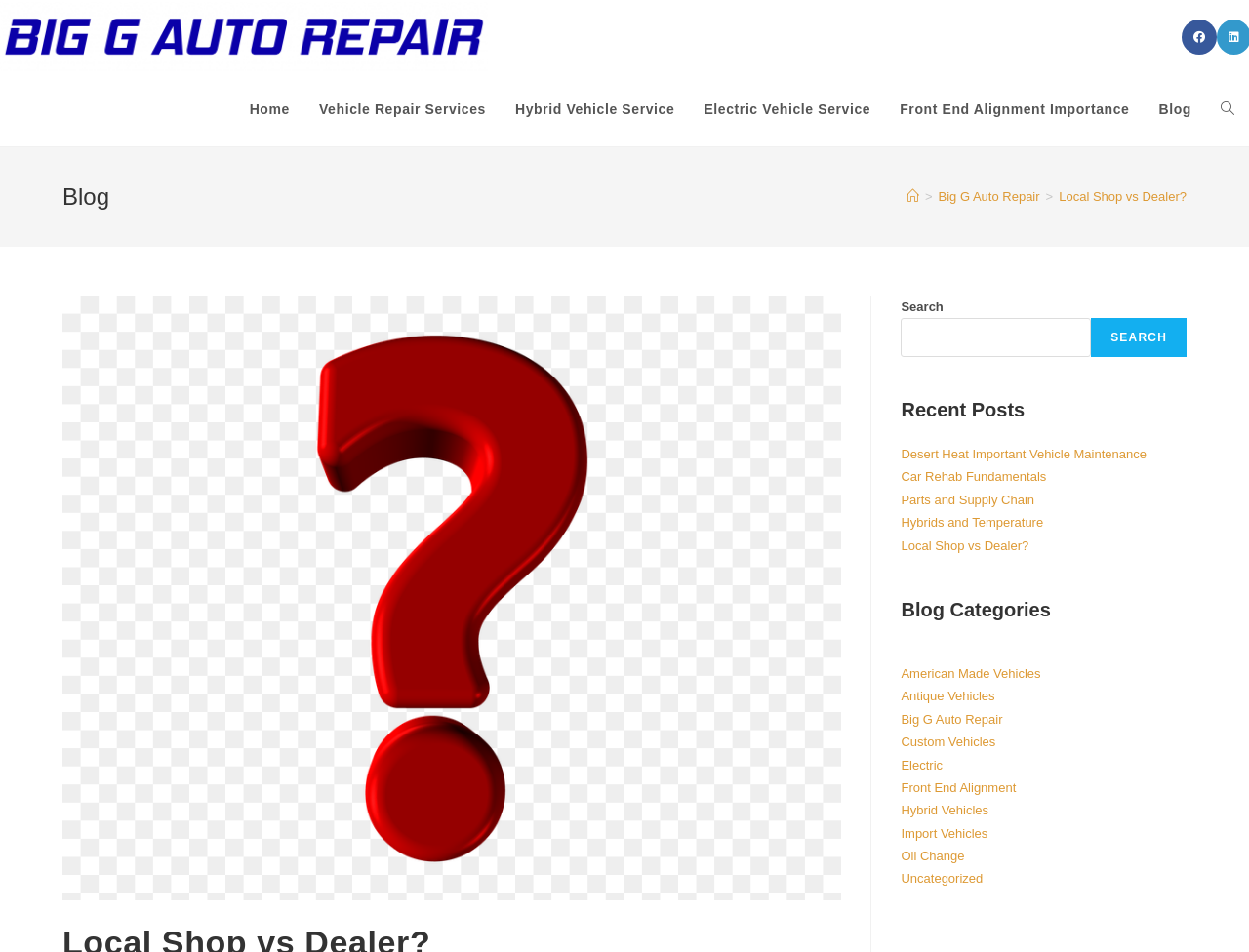Please provide a one-word or short phrase answer to the question:
What is the name of the auto repair shop?

Big G Auto Repair